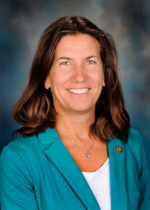Generate an in-depth description of the image.

The image features a smiling woman with shoulder-length brown hair, wearing a teal blazer over a white top. She appears confident and approachable, standing against a softly blurred background that highlights her. This image accompanies information regarding State Representative Fran Hurley, a Democratic representative from Chicago, who serves the 35th District. Her role involves addressing significant issues such as budget reform and economic policies in Illinois, emphasizing the need for bipartisan solutions to improve the state's economic conditions. Her commitment to legislation that supports families and businesses is reflected in her public statements and advocacy efforts.